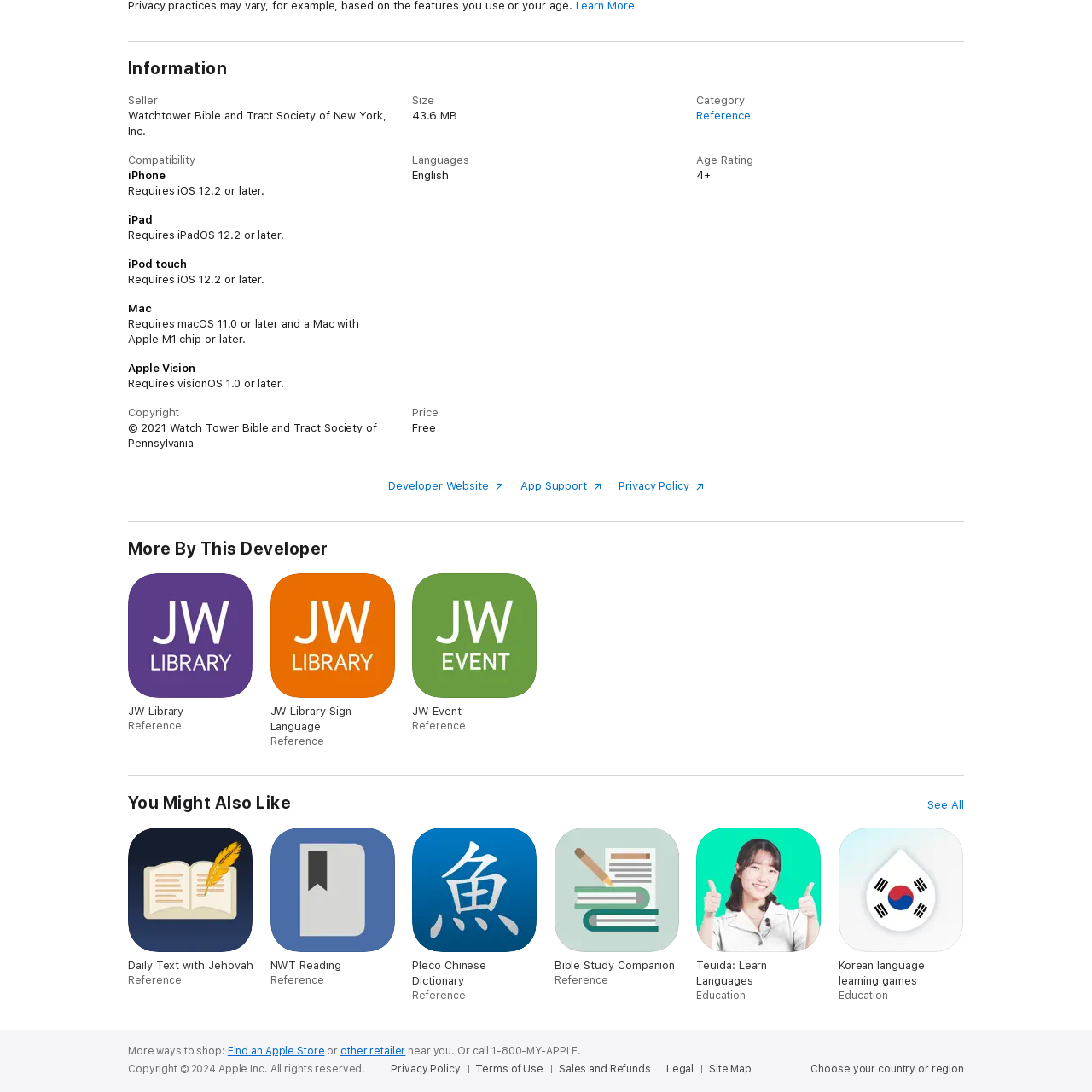Determine the bounding box coordinates for the region that must be clicked to execute the following instruction: "Check 'You Might Also Like'".

[0.117, 0.725, 0.267, 0.744]